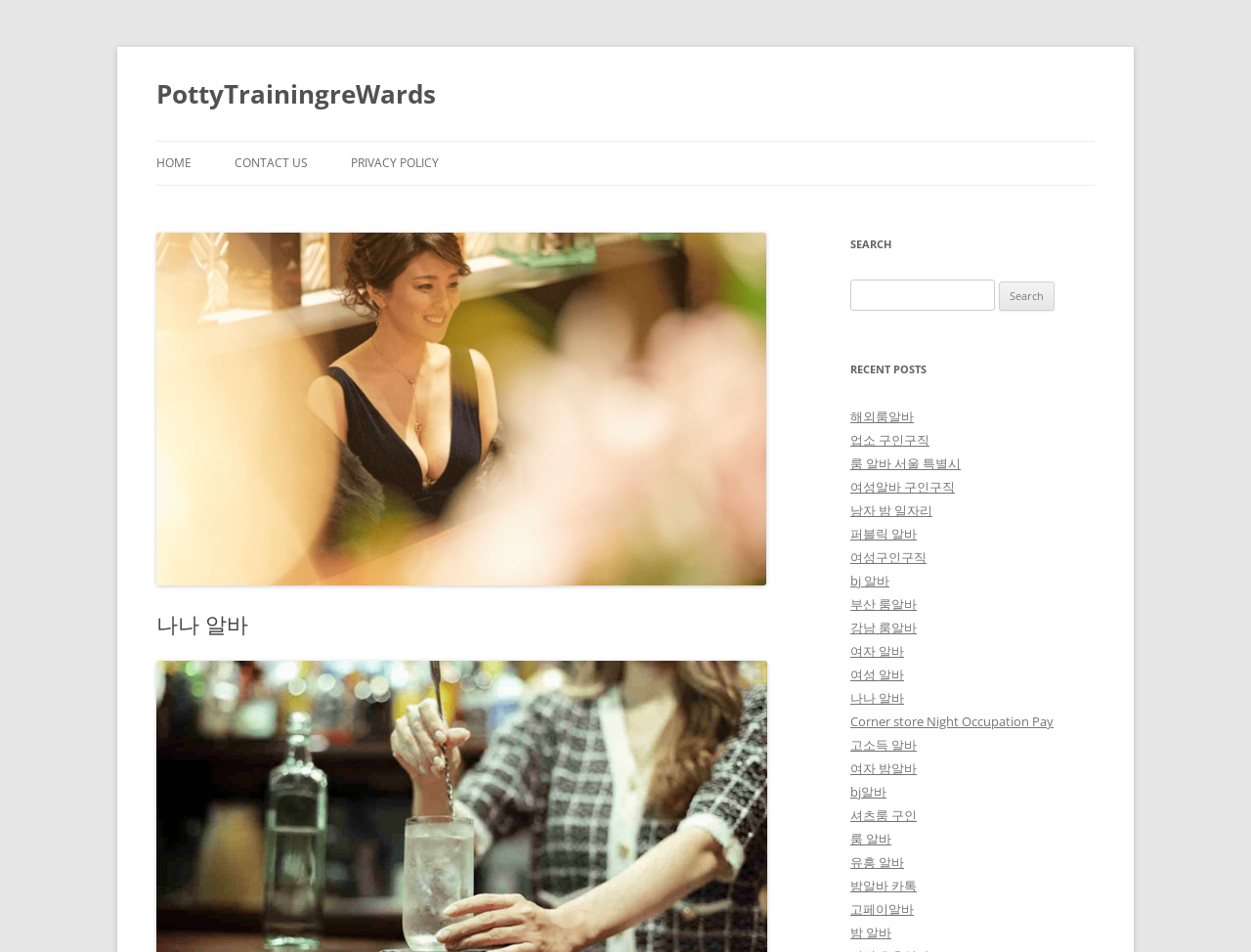Locate the bounding box coordinates of the region to be clicked to comply with the following instruction: "Read about 나나 알바". The coordinates must be four float numbers between 0 and 1, in the form [left, top, right, bottom].

[0.68, 0.724, 0.723, 0.743]